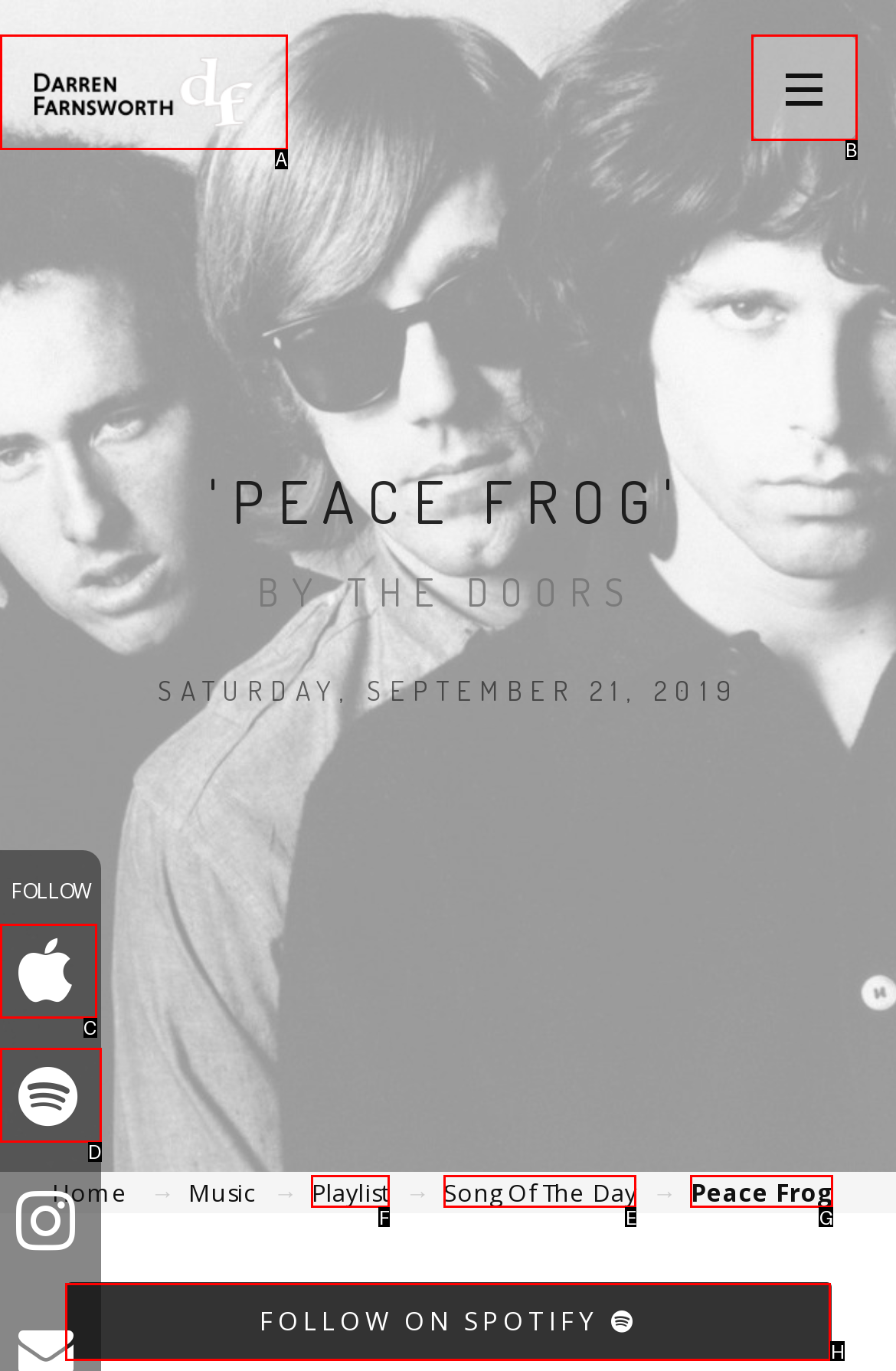Tell me which letter I should select to achieve the following goal: Check the 'Song Of The Day' page
Answer with the corresponding letter from the provided options directly.

E